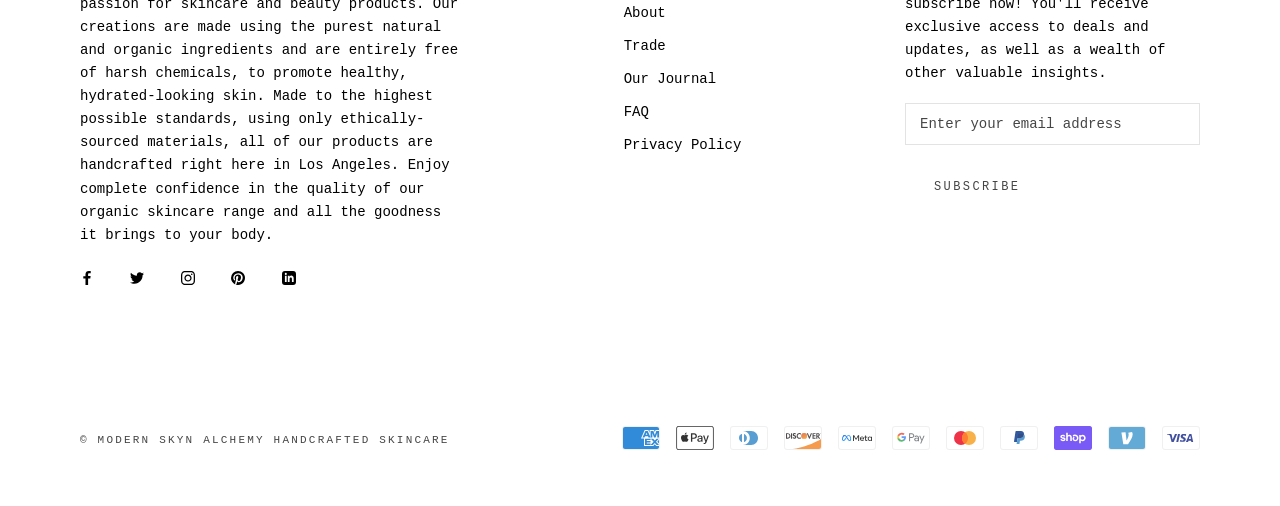Answer succinctly with a single word or phrase:
How many payment methods are displayed at the bottom of the page?

10